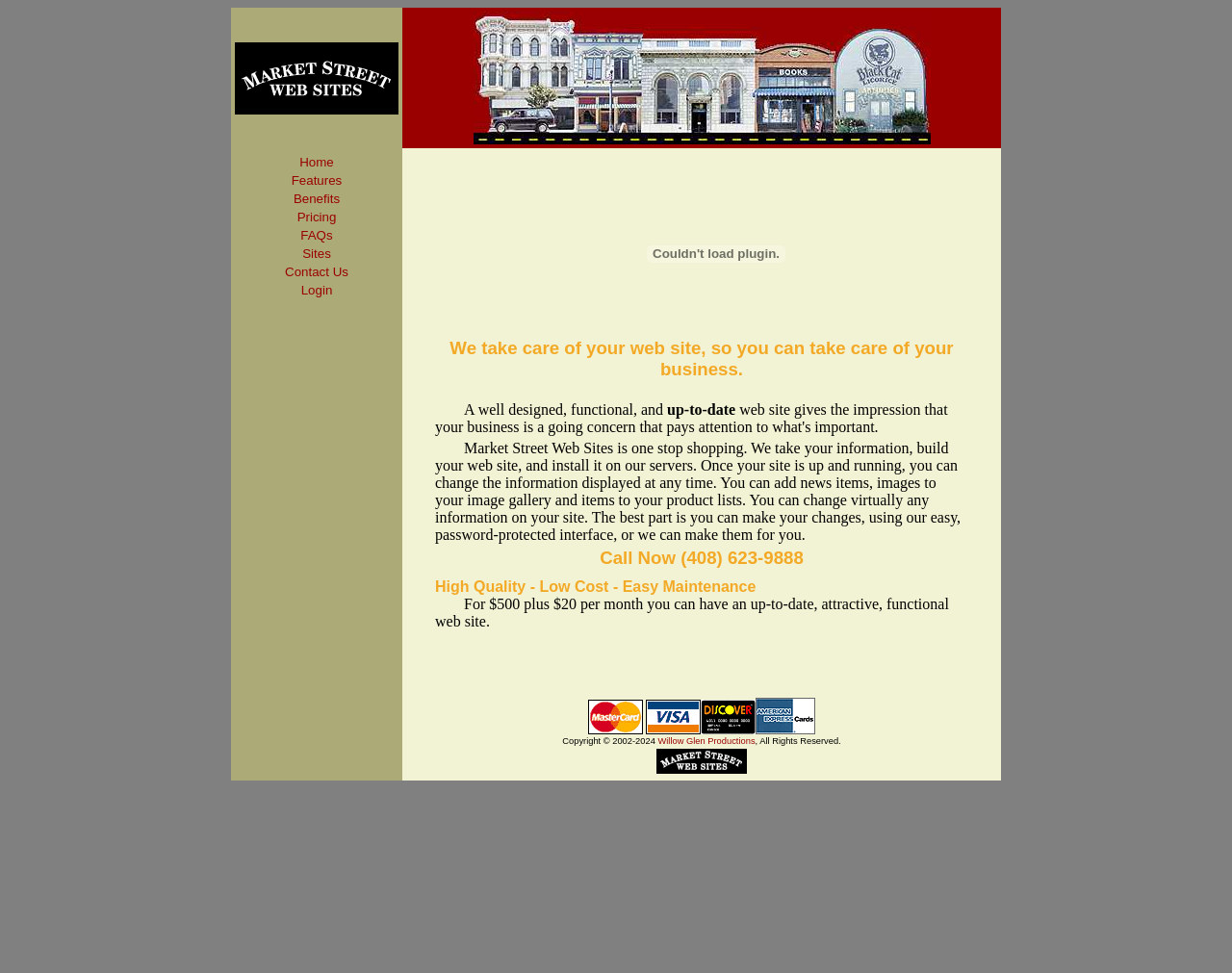Please identify the bounding box coordinates of the element that needs to be clicked to execute the following command: "Call the phone number". Provide the bounding box using four float numbers between 0 and 1, formatted as [left, top, right, bottom].

[0.352, 0.562, 0.787, 0.649]